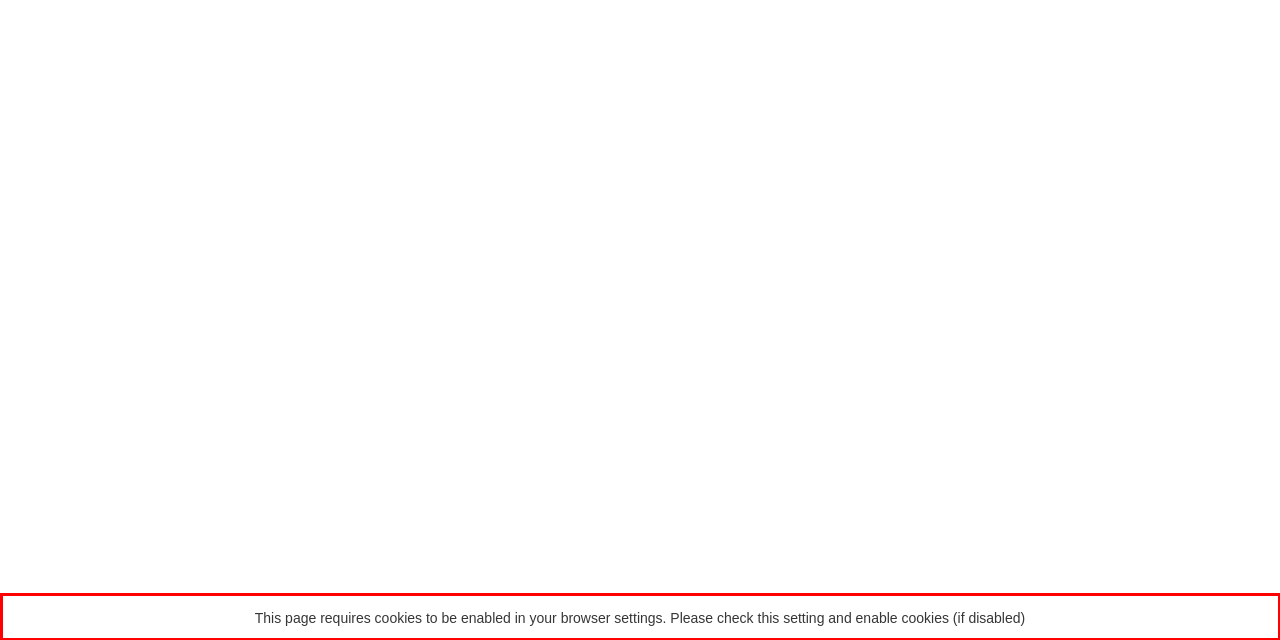You are given a webpage screenshot with a red bounding box around a UI element. Extract and generate the text inside this red bounding box.

This page requires cookies to be enabled in your browser settings. Please check this setting and enable cookies (if disabled)